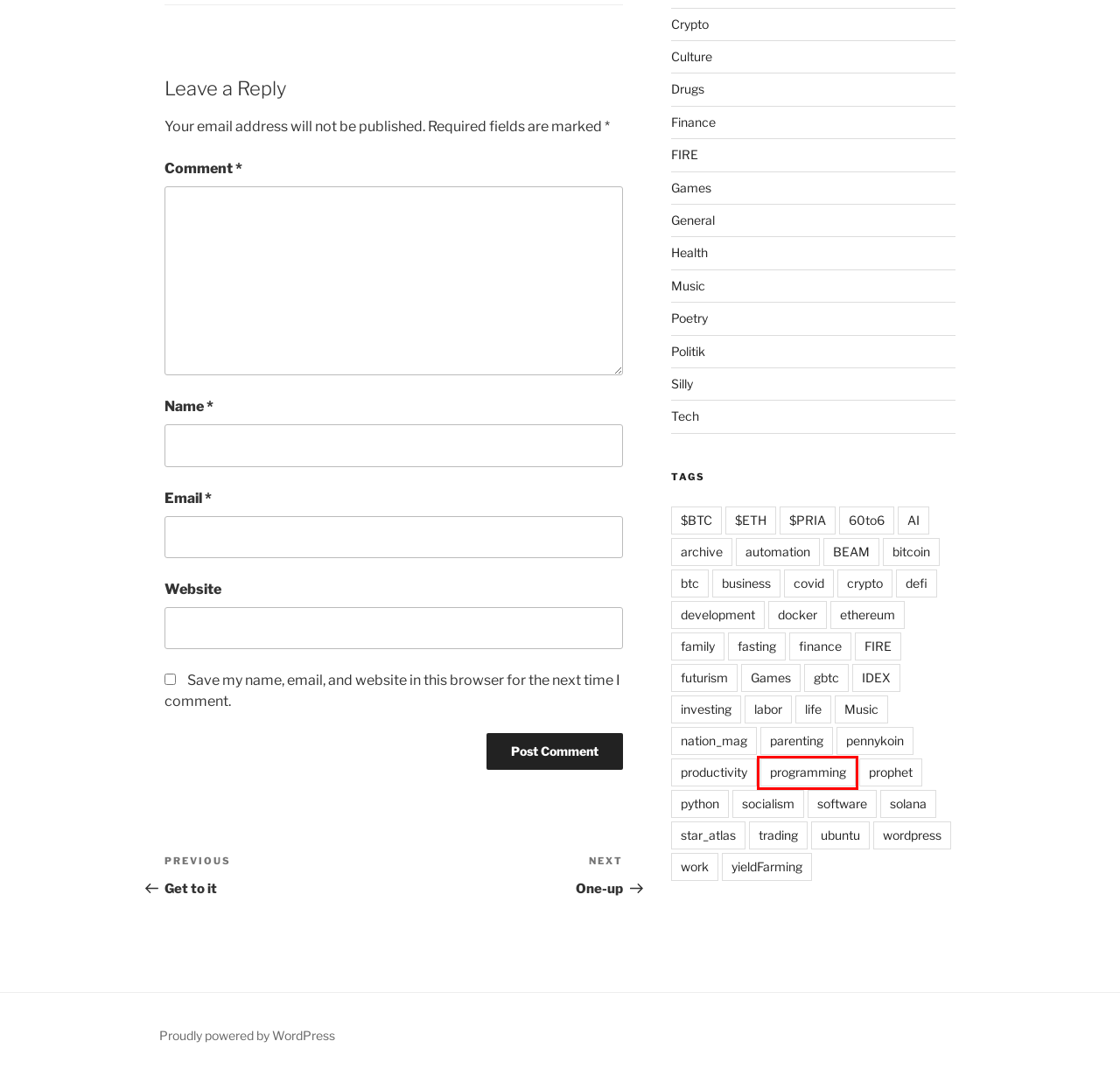A screenshot of a webpage is provided, featuring a red bounding box around a specific UI element. Identify the webpage description that most accurately reflects the new webpage after interacting with the selected element. Here are the candidates:
A. Poetry | Blockchain Man
B. productivity | Blockchain Man
C. Get to it | Blockchain Man
D. python | Blockchain Man
E. ubuntu | Blockchain Man
F. yieldFarming | Blockchain Man
G. 60to6 | Blockchain Man
H. programming | Blockchain Man

H